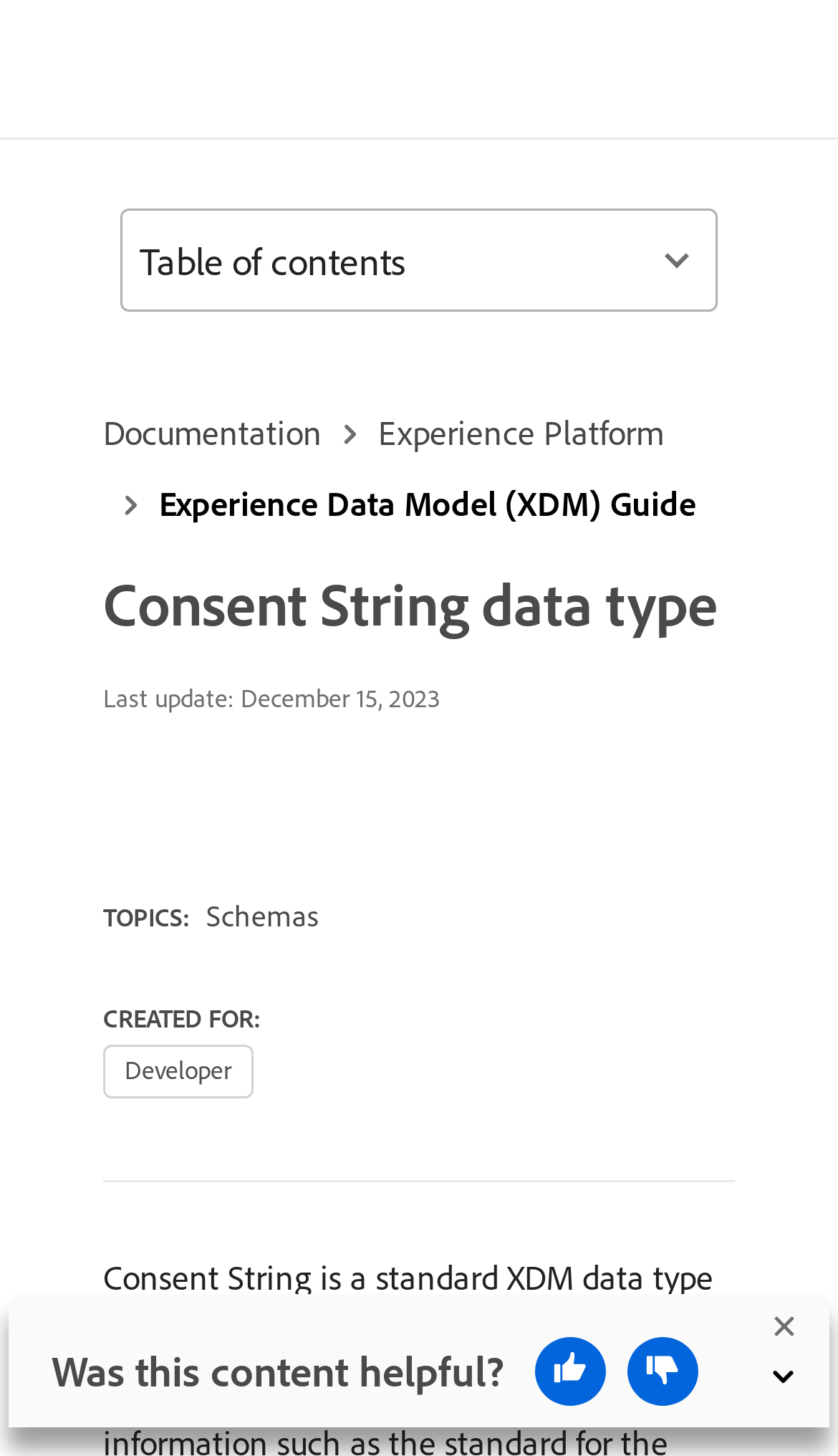Give an in-depth explanation of the webpage layout and content.

The webpage is about the Consent String XDM data type. At the top, there are three links: "Documentation", "Experience Platform", and "Experience Data Model (XDM) Guide", aligned horizontally. Below these links, there is a heading that reads "Consent String data type". 

To the right of the heading, there is a text "Last update:" followed by the date "December 15, 2023". Further down, there is a section labeled "TOPICS:" with a link to "Schemas" below it. Next to this section, there is another section labeled "CREATED FOR:" with the text "Developer" below it.

On the top-right corner, there is a button labeled "Table of contents" that, when expanded, controls a dropdown popover. At the very bottom of the page, there is a feedback bar dialog with a heading "Was this content helpful?". Within this dialog, there are two buttons, "thumbs up" and "thumbs down", each accompanied by an image. There is also a "Close" button at the top-right corner of the dialog, represented by an image.